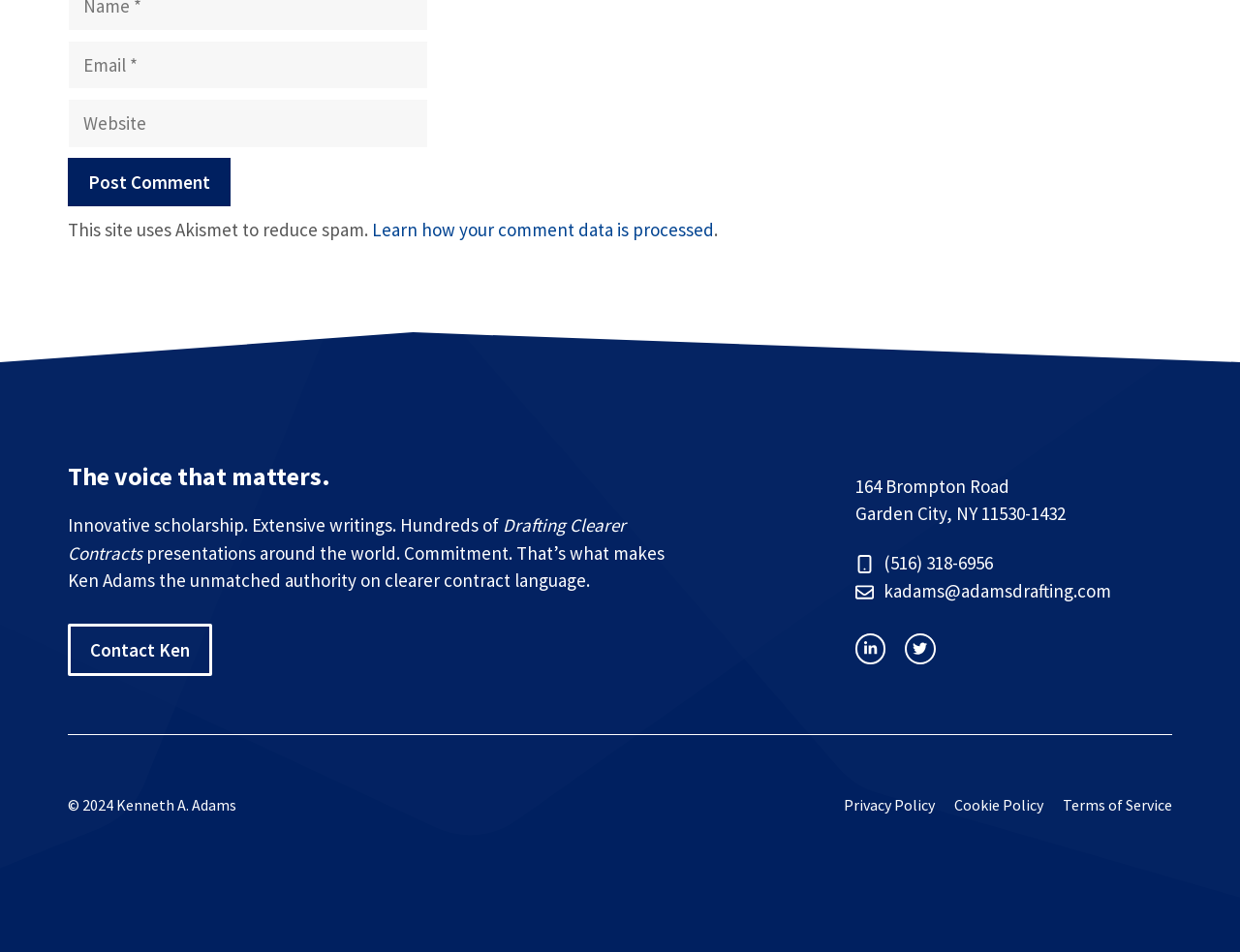What is the topic of the writings mentioned?
Please give a well-detailed answer to the question.

The webpage mentions 'Innovative scholarship. Extensive writings. Hundreds of presentations around the world.' and 'Drafting Clearer Contracts', indicating that the topic of the writings is clearer contract language.